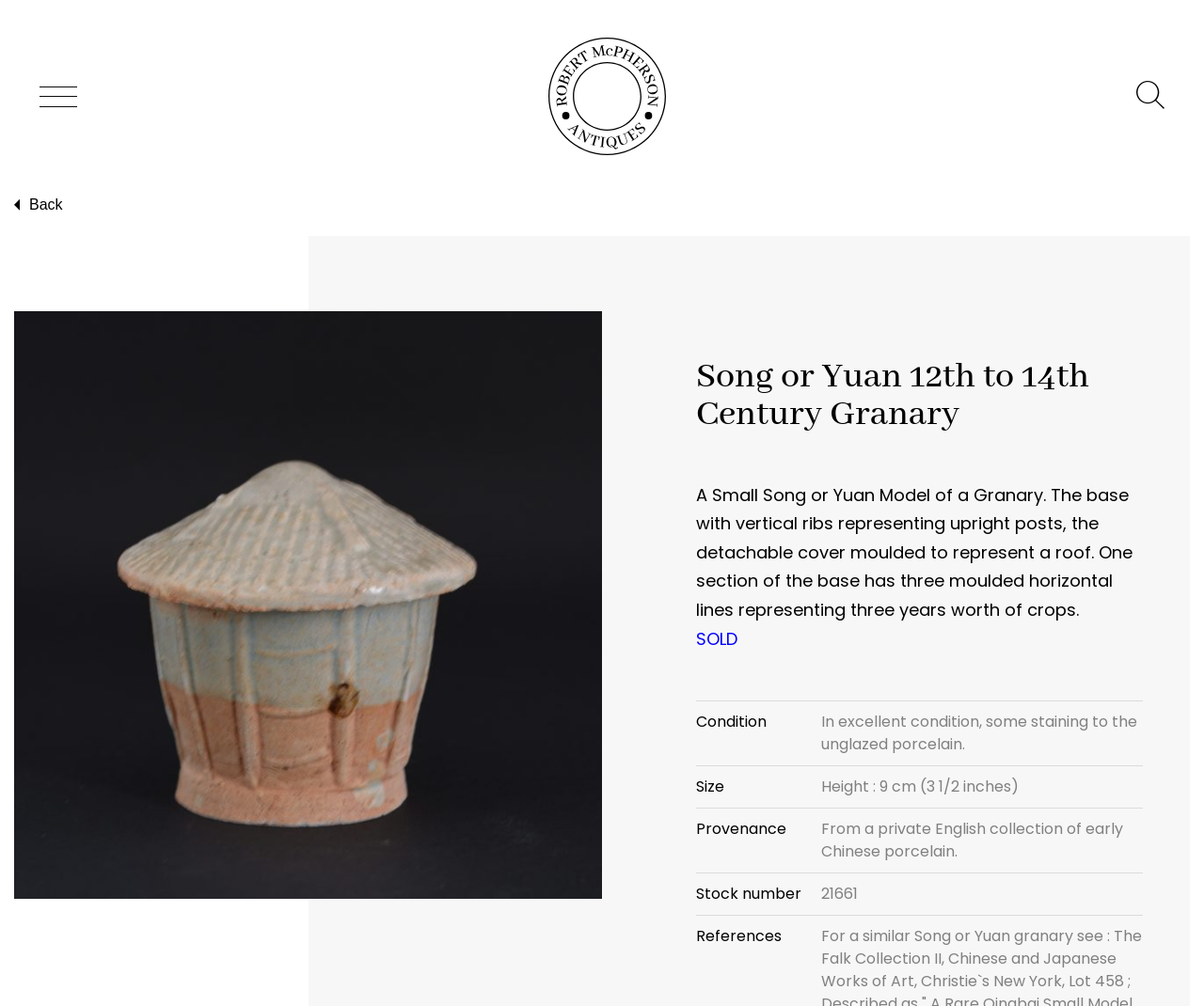Provide your answer in one word or a succinct phrase for the question: 
What is the condition of the granary?

Excellent